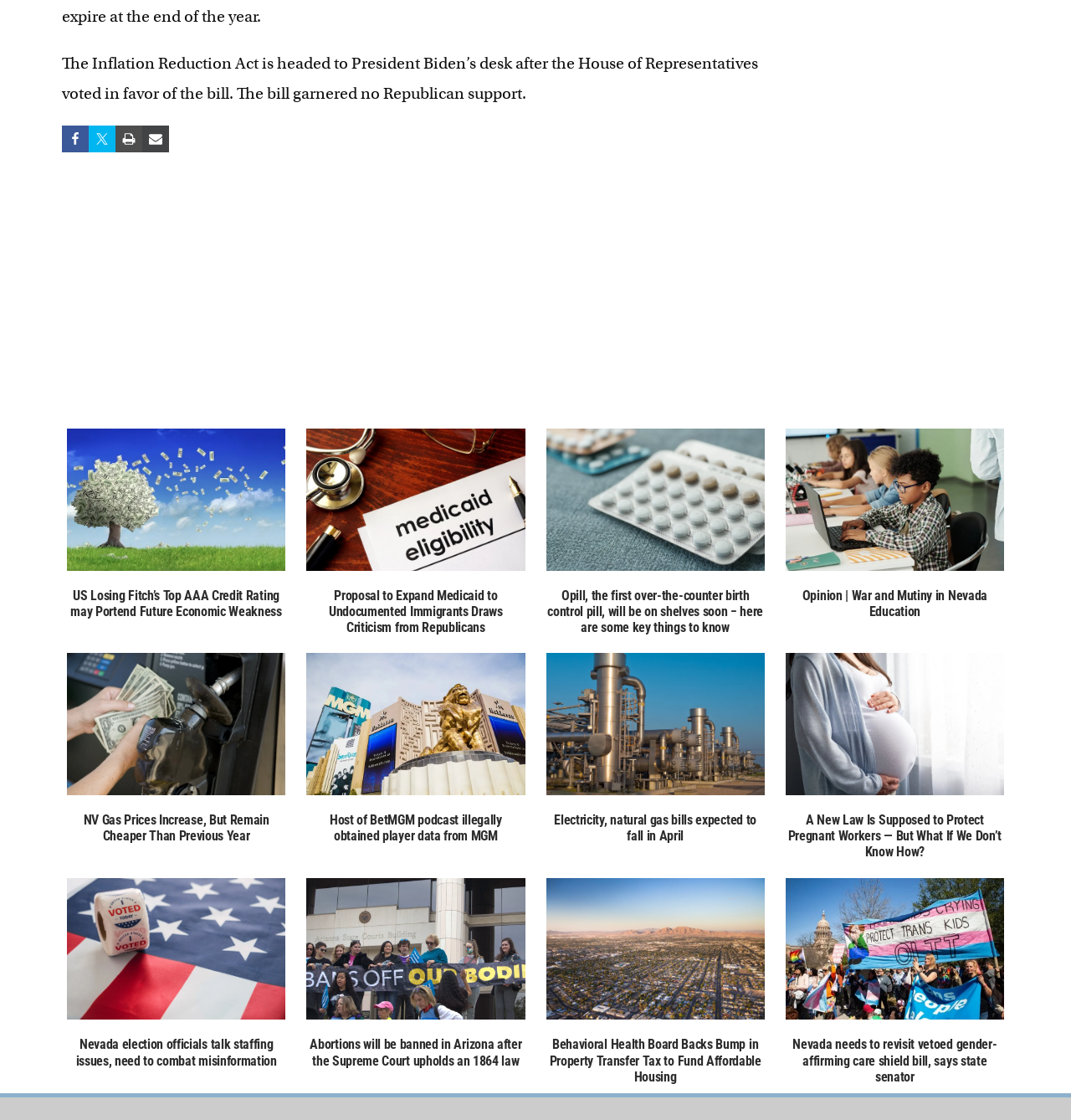Show the bounding box coordinates for the HTML element as described: "Print".

[0.108, 0.112, 0.133, 0.136]